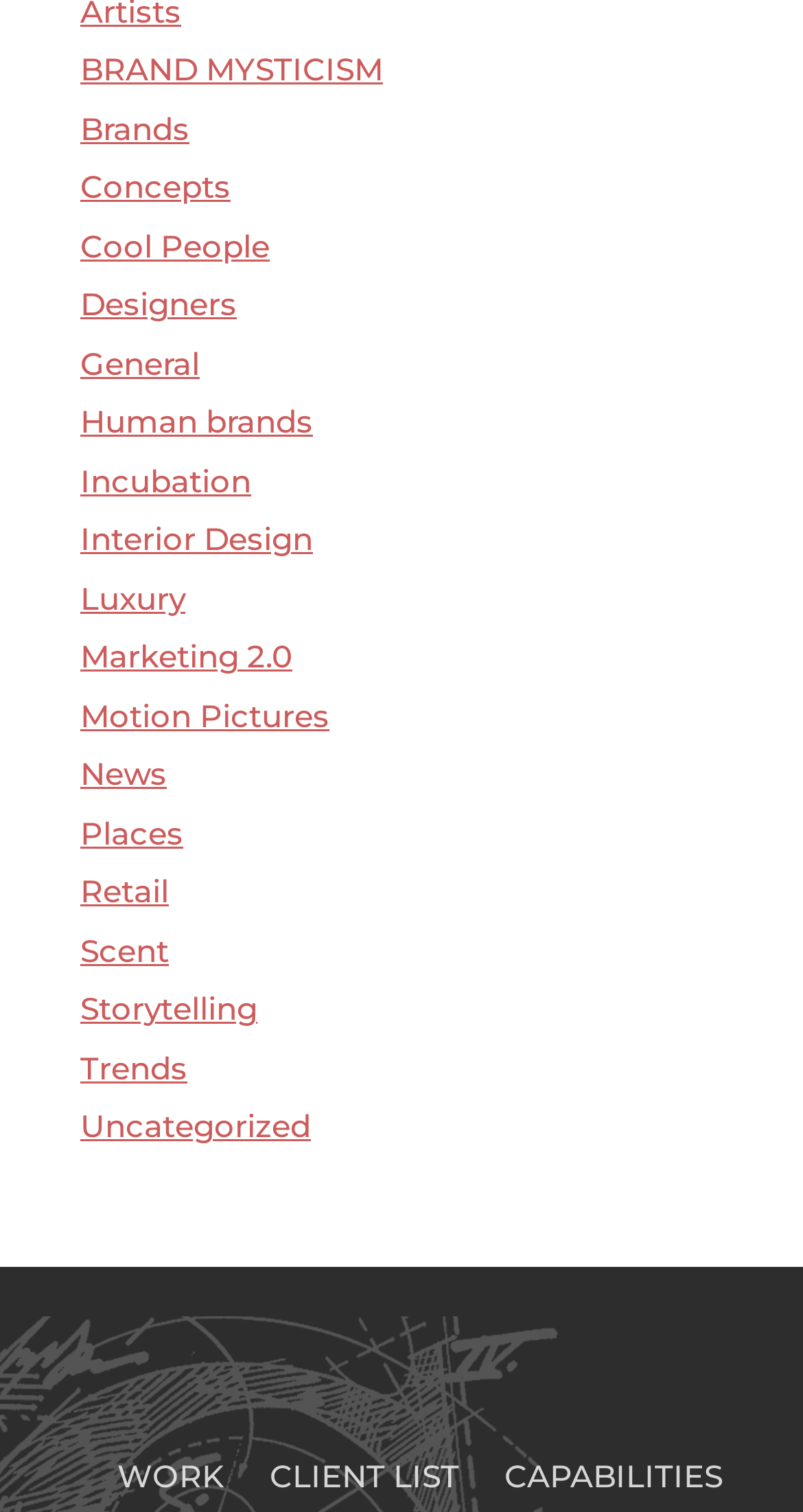Please answer the following question using a single word or phrase: 
What is the first link on the webpage?

BRAND MYSTICISM